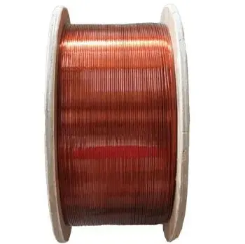Explain the image in detail, mentioning the main subjects and background elements.

The image features a spool of paper-covered flat copper wire, characterized by its shiny, smooth surface and a rich copper hue. The wire is neatly wound around a circular spool, showcasing its substantial thickness and even layering. This type of wire is commonly used in various electrical applications, particularly in motors and transformers, due to its excellent conductivity and insulation properties. Accompanying this image, it's labeled as "220 Class Enameled Flat Copper," indicating its classification and suitability for specific uses. This wire combines durability and efficiency, making it an essential component in many electronic devices and installations.